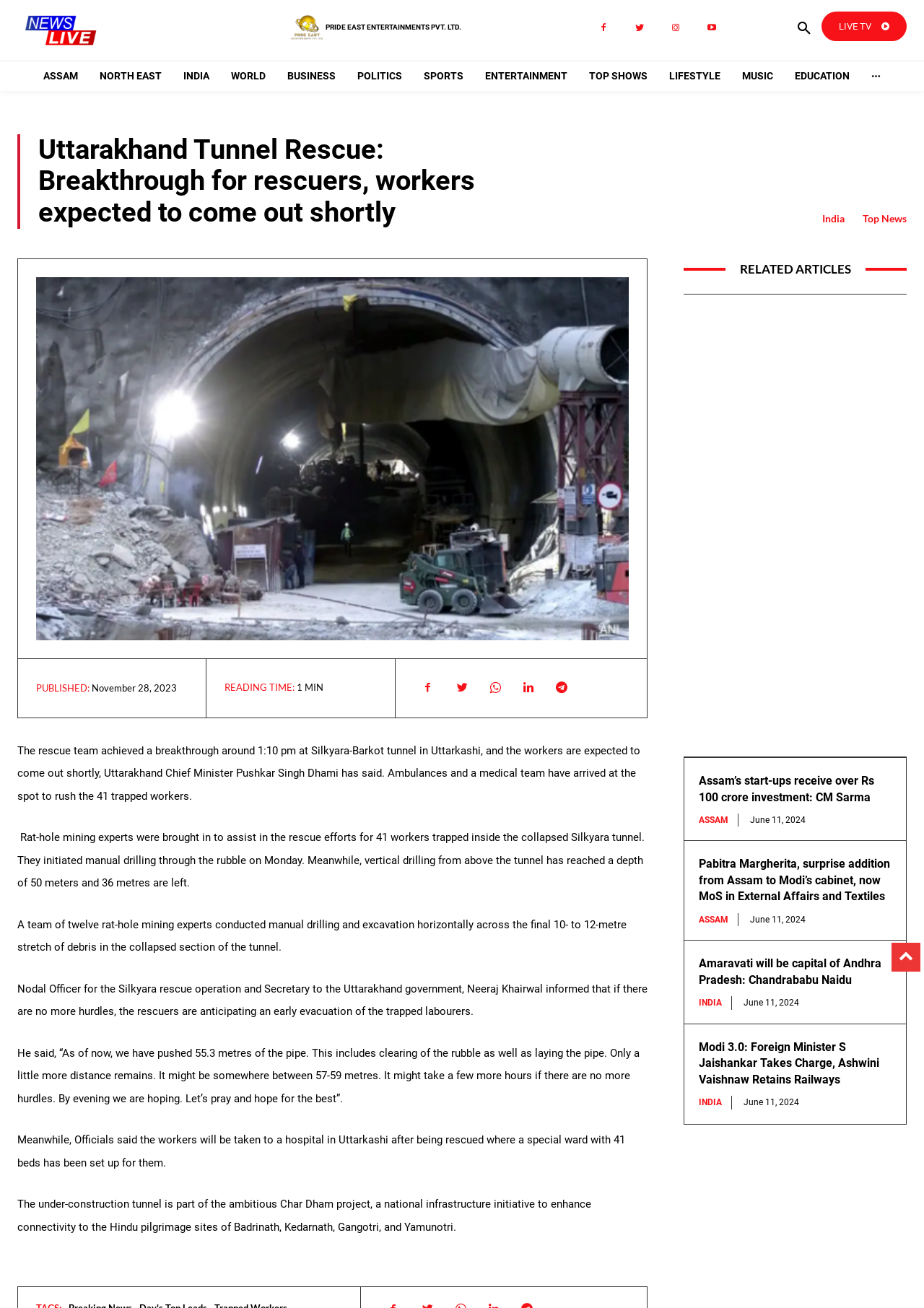Determine the bounding box coordinates of the clickable element to complete this instruction: "Check the related article about Assam’s start-ups". Provide the coordinates in the format of four float numbers between 0 and 1, [left, top, right, bottom].

[0.756, 0.591, 0.965, 0.628]